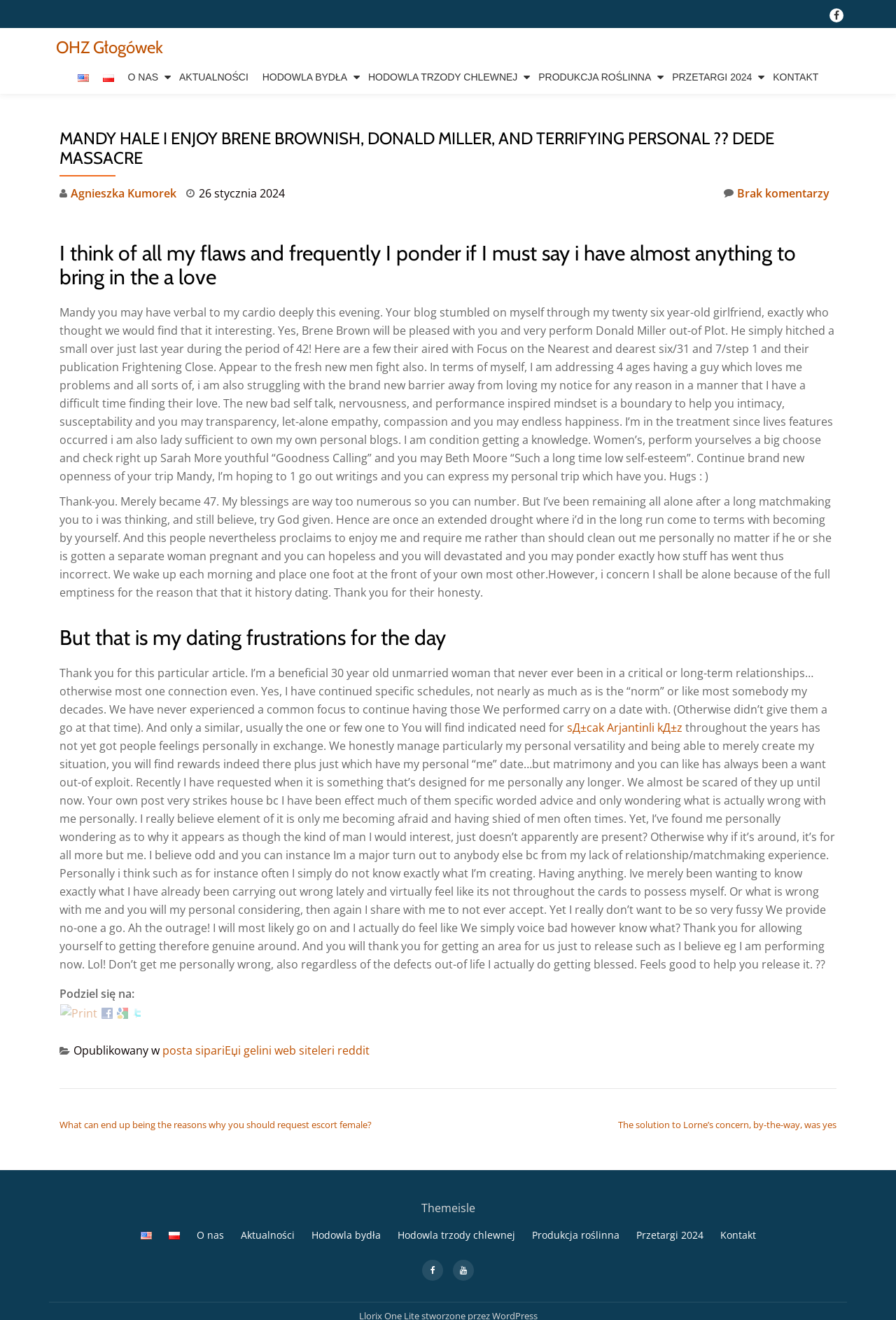Locate the bounding box coordinates of the region to be clicked to comply with the following instruction: "Select English language". The coordinates must be four float numbers between 0 and 1, in the form [left, top, right, bottom].

[0.08, 0.051, 0.105, 0.066]